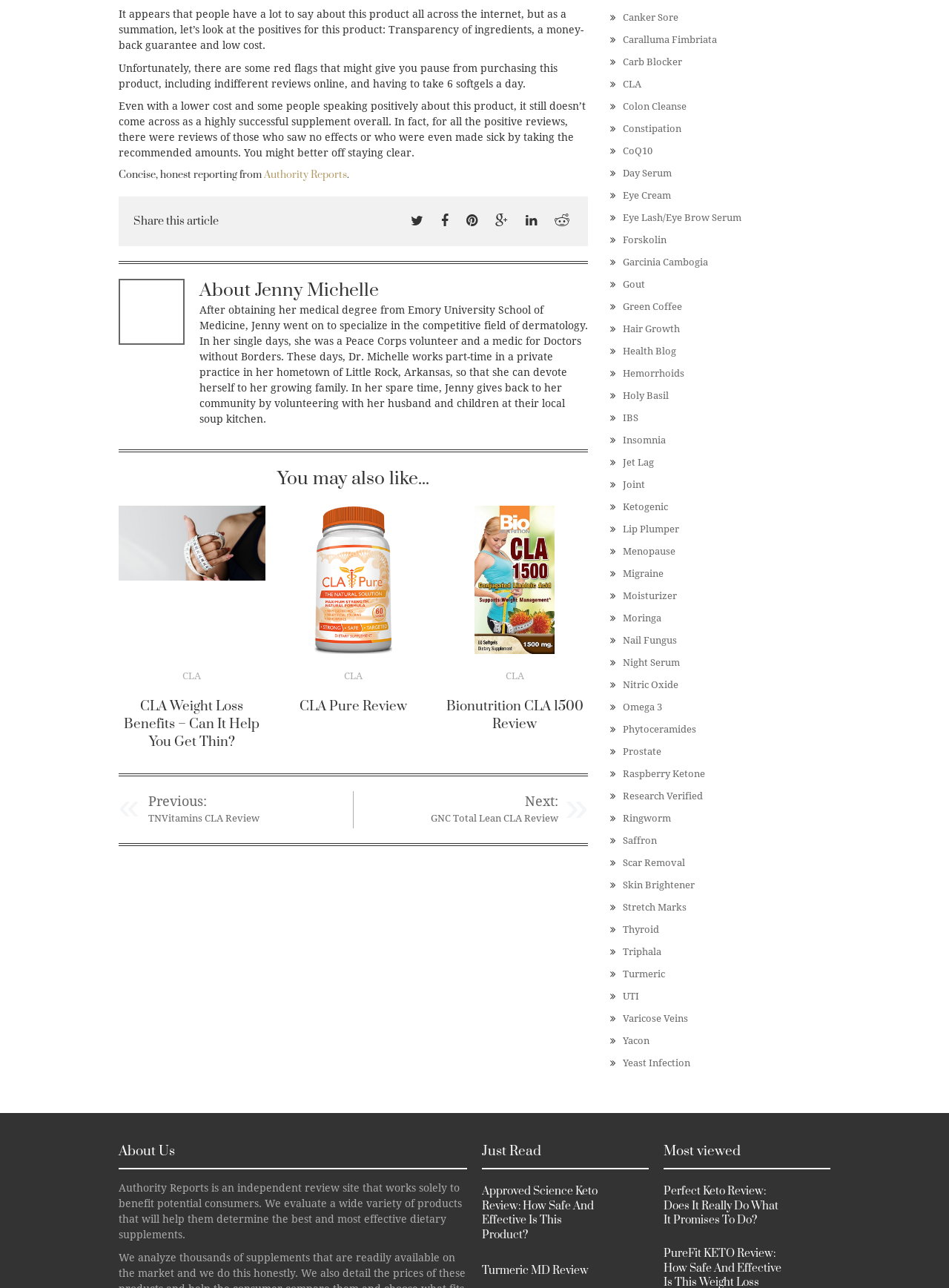Give a one-word or phrase response to the following question: What is the name of the author of this article?

Jenny Michelle